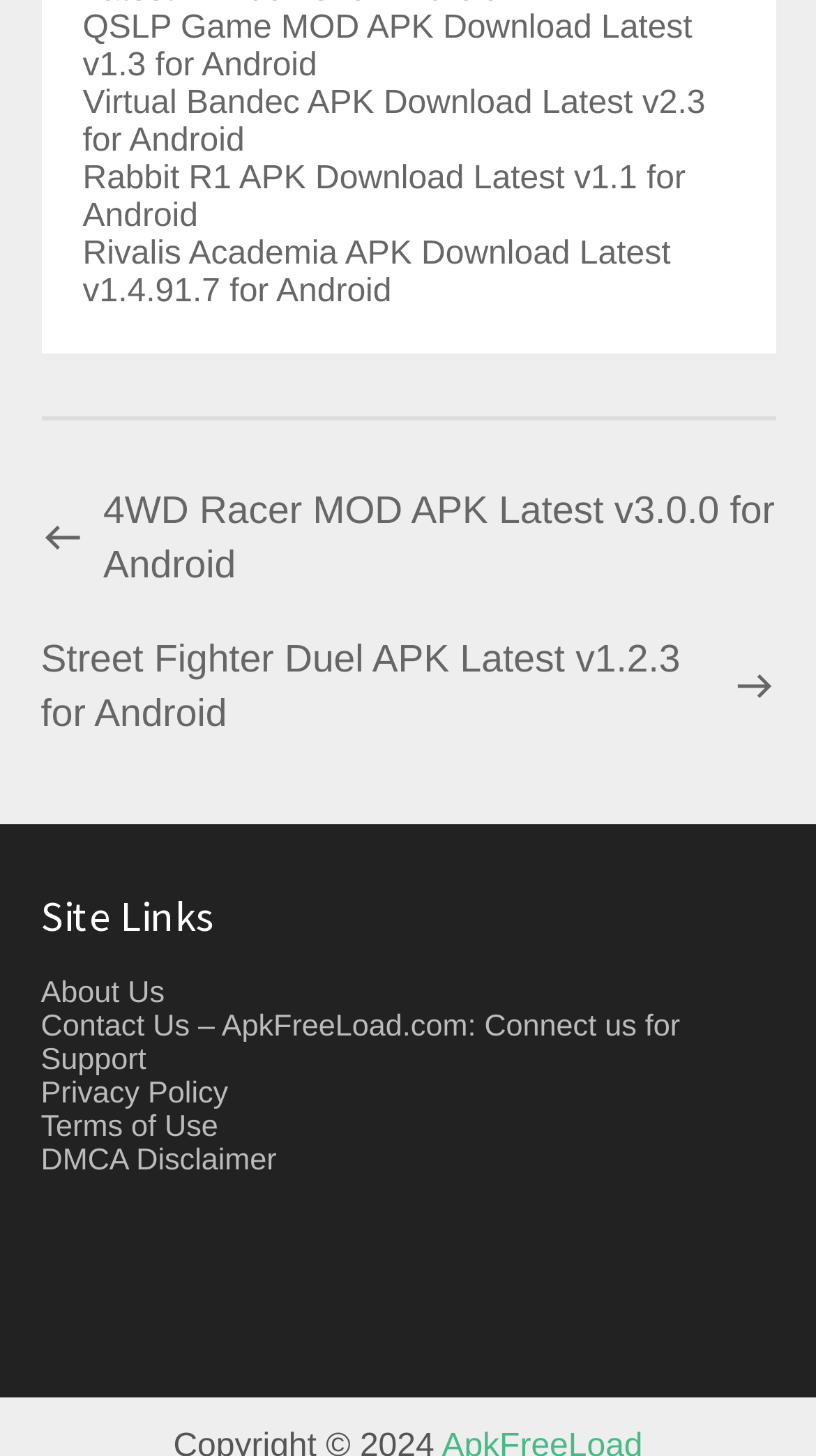Kindly respond to the following question with a single word or a brief phrase: 
What is the name of the website?

ApkFreeLoad.com